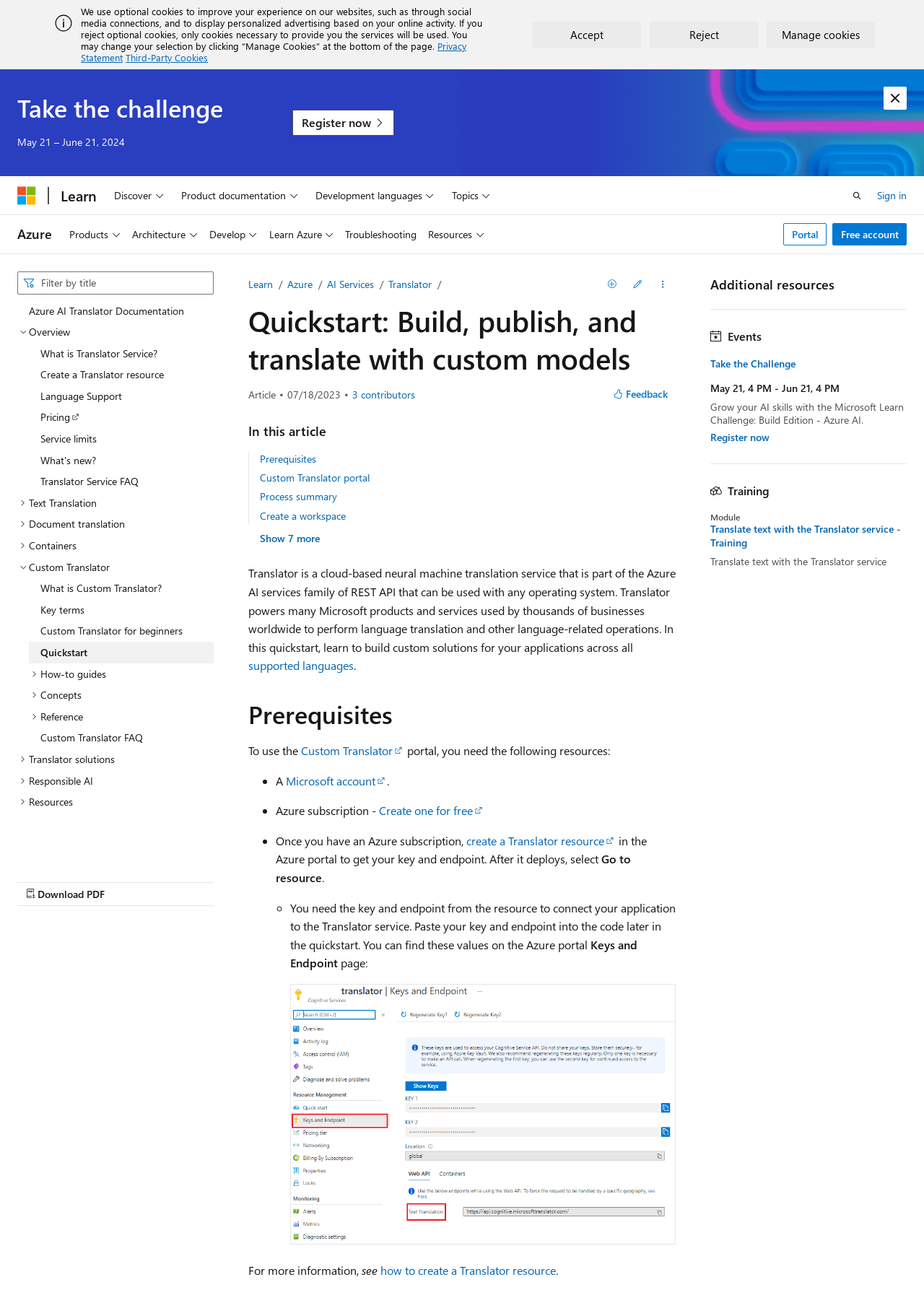Please identify the bounding box coordinates of the element on the webpage that should be clicked to follow this instruction: "View Mohammed Bilal's profile". The bounding box coordinates should be given as four float numbers between 0 and 1, formatted as [left, top, right, bottom].

None